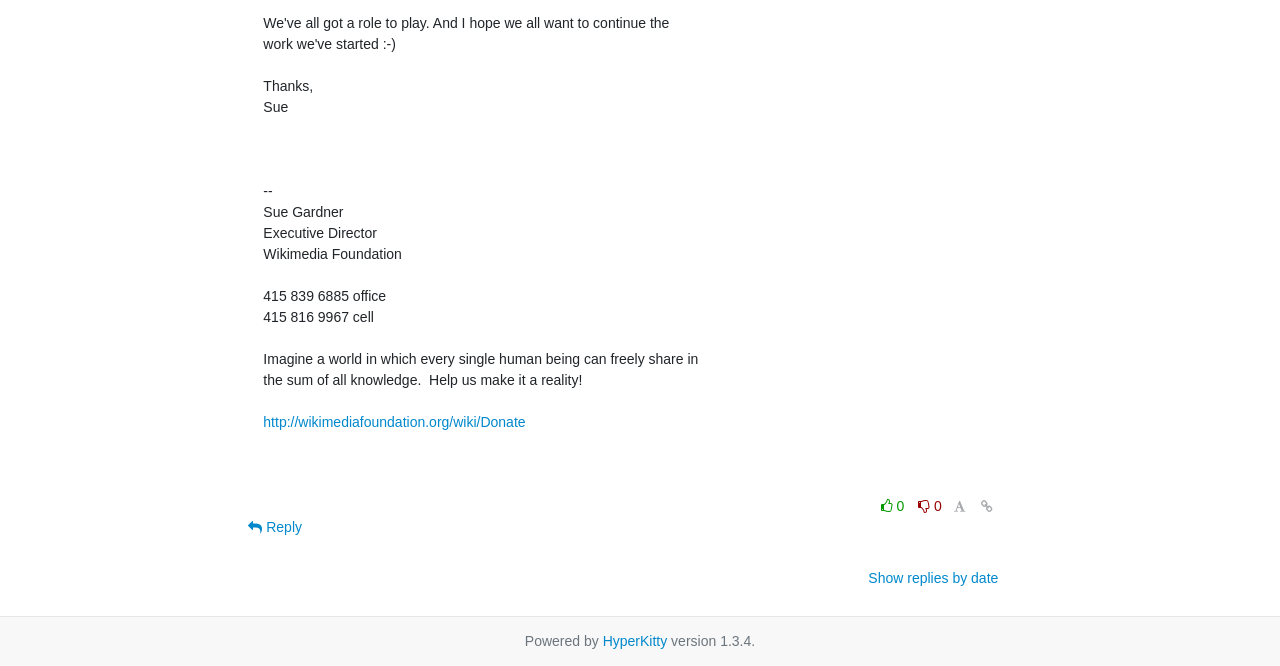How many elements are there in the bottom section?
Please use the image to deliver a detailed and complete answer.

I looked at the bottom section of the webpage and found three elements: 'Powered by', 'HyperKitty', and 'version 1.3.4'.